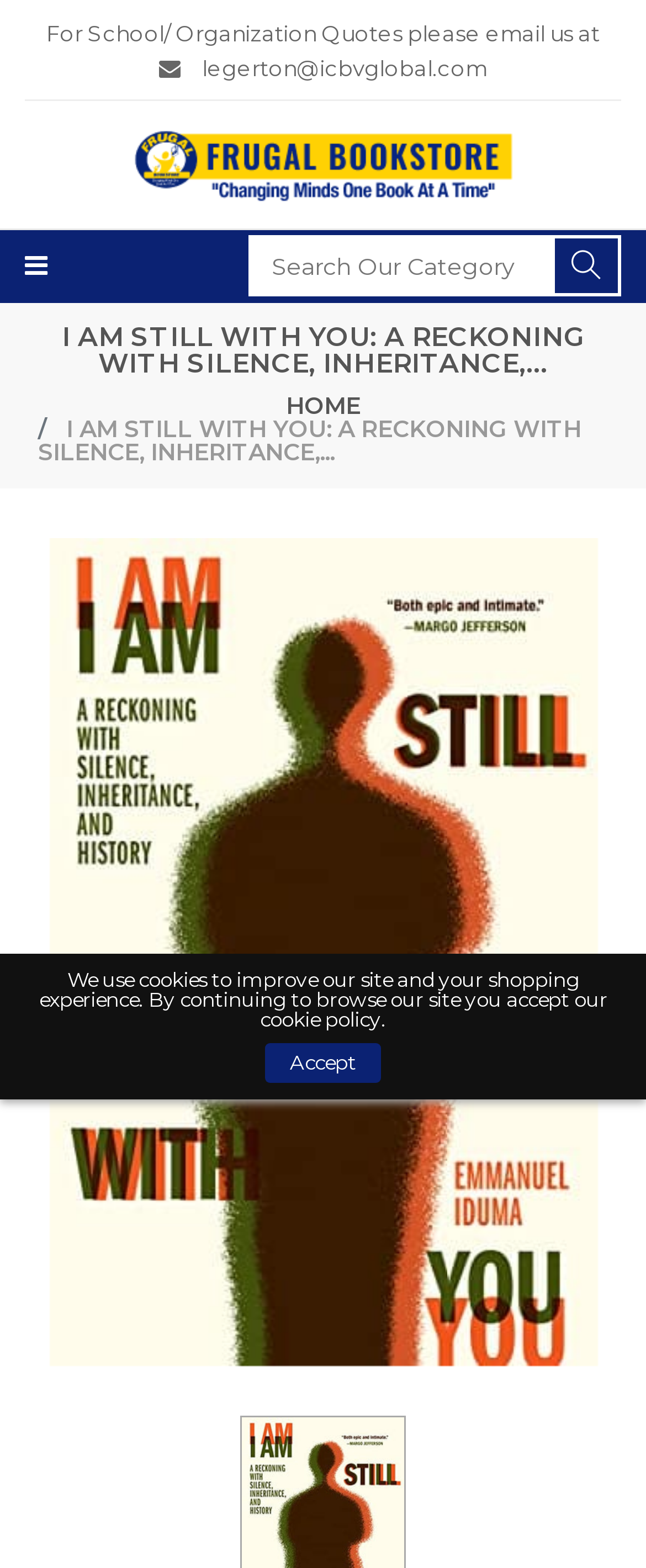Please respond to the question with a concise word or phrase:
What is the purpose of the search box?

Search Our Category